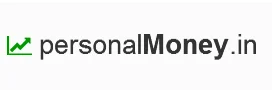What does the green upward arrow symbolize?
Please provide a single word or phrase based on the screenshot.

Growth and progress